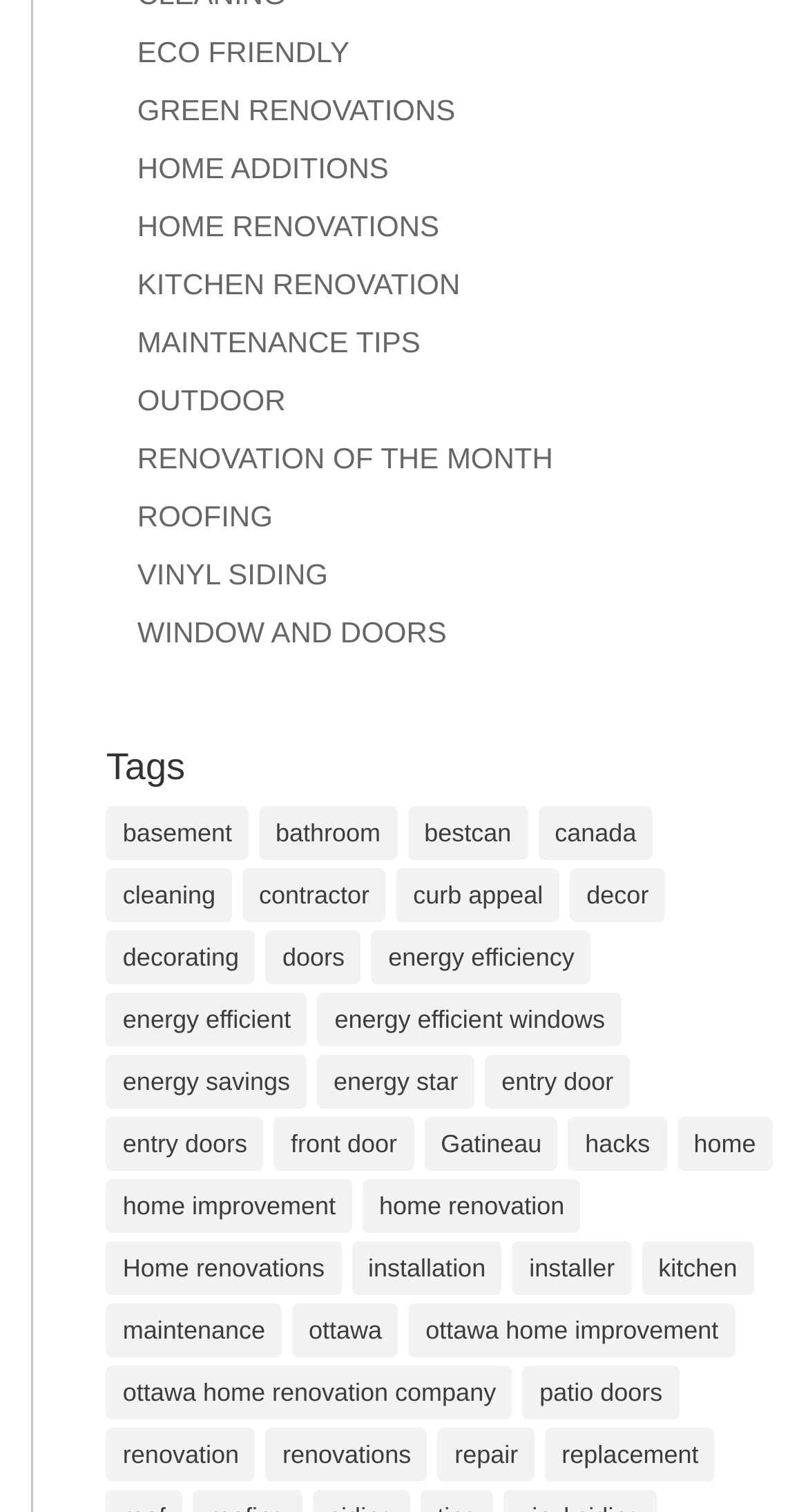Please find the bounding box coordinates of the section that needs to be clicked to achieve this instruction: "Check out home renovation services in Ottawa".

[0.506, 0.861, 0.91, 0.897]